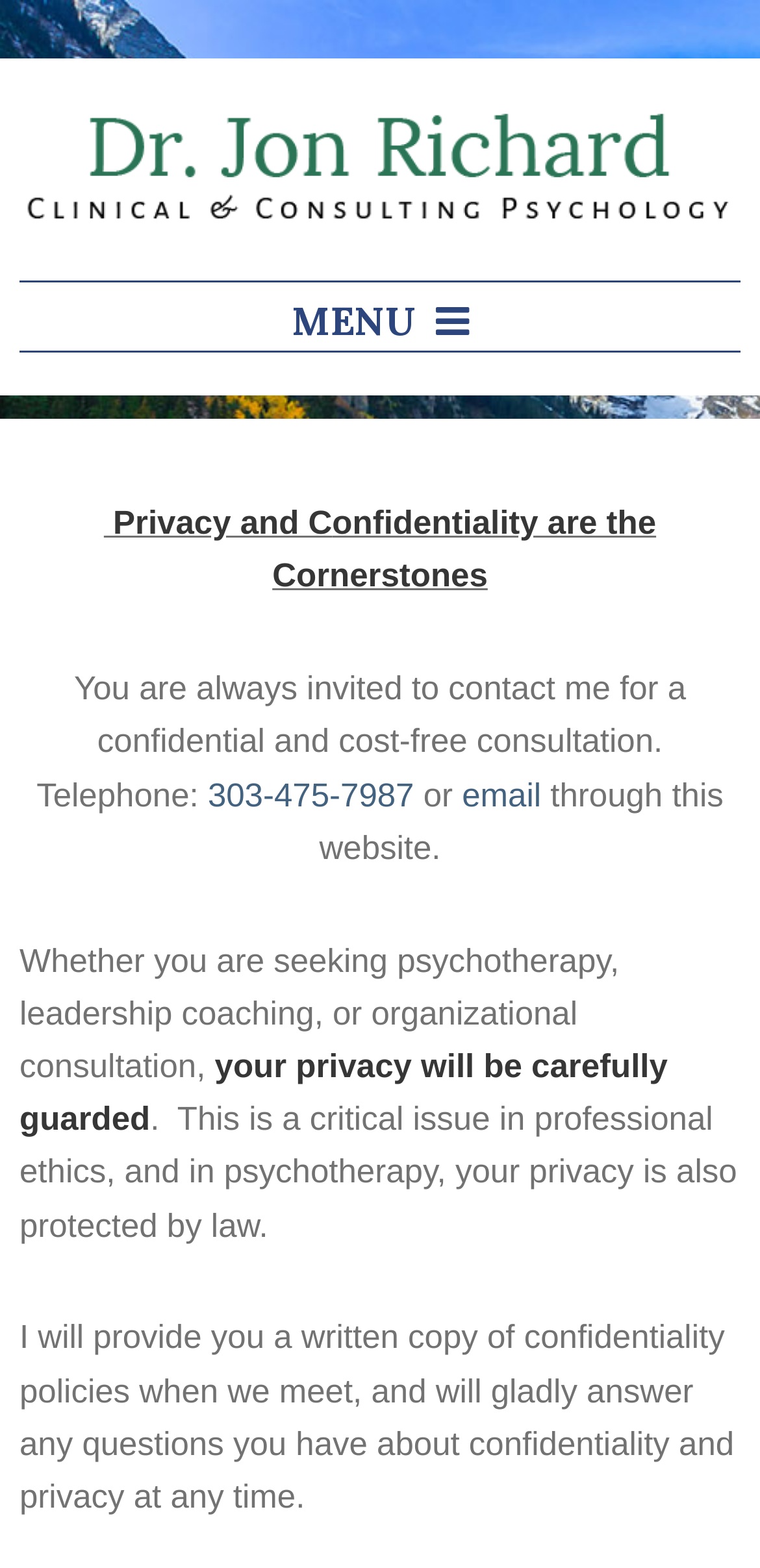Find the bounding box coordinates corresponding to the UI element with the description: "alt="Jon Richard | www.jonrichardpsyd.com"". The coordinates should be formatted as [left, top, right, bottom], with values as floats between 0 and 1.

[0.026, 0.111, 0.974, 0.163]